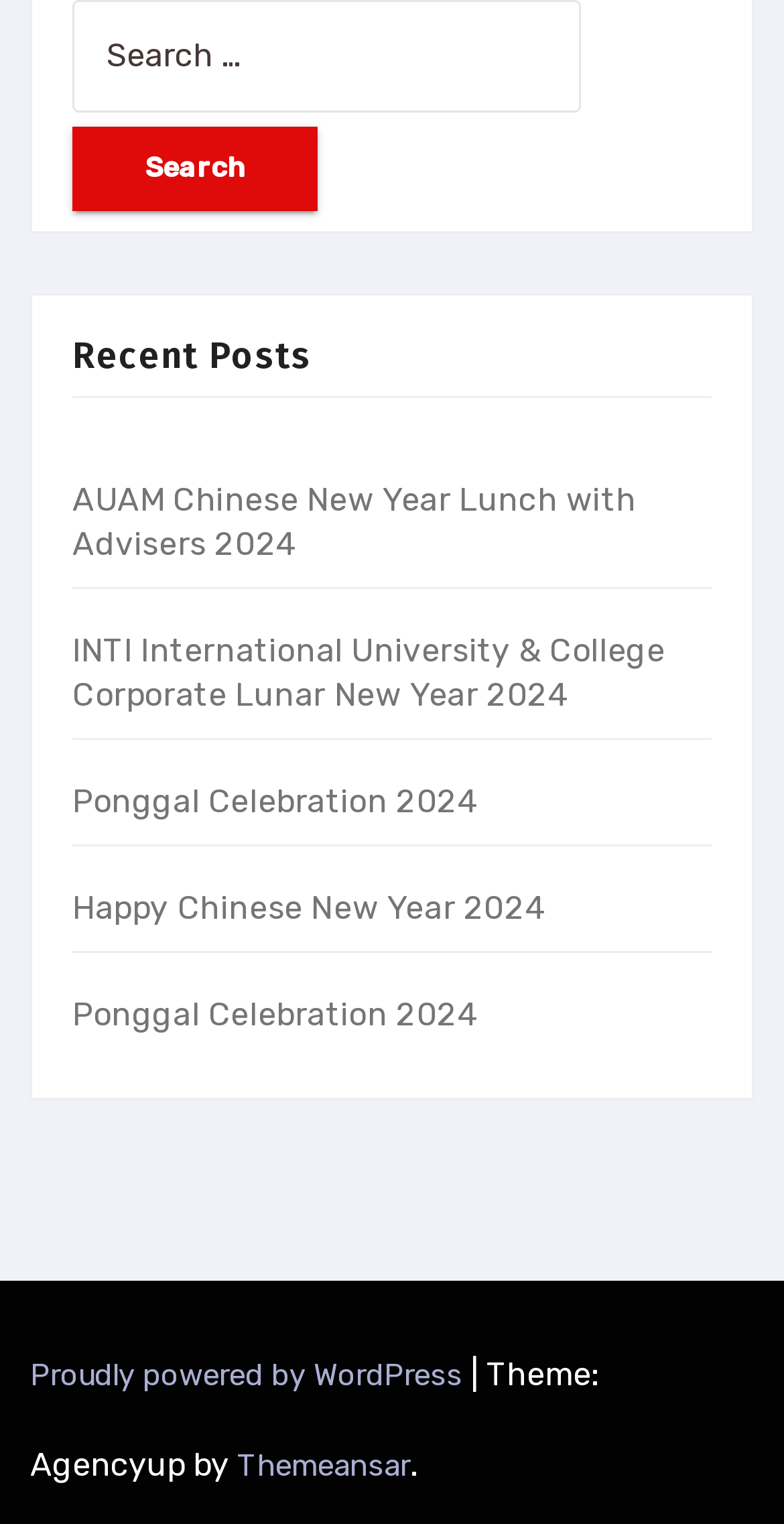Locate the bounding box coordinates of the area to click to fulfill this instruction: "View Ponggal Celebration 2024". The bounding box should be presented as four float numbers between 0 and 1, in the order [left, top, right, bottom].

[0.092, 0.513, 0.61, 0.538]